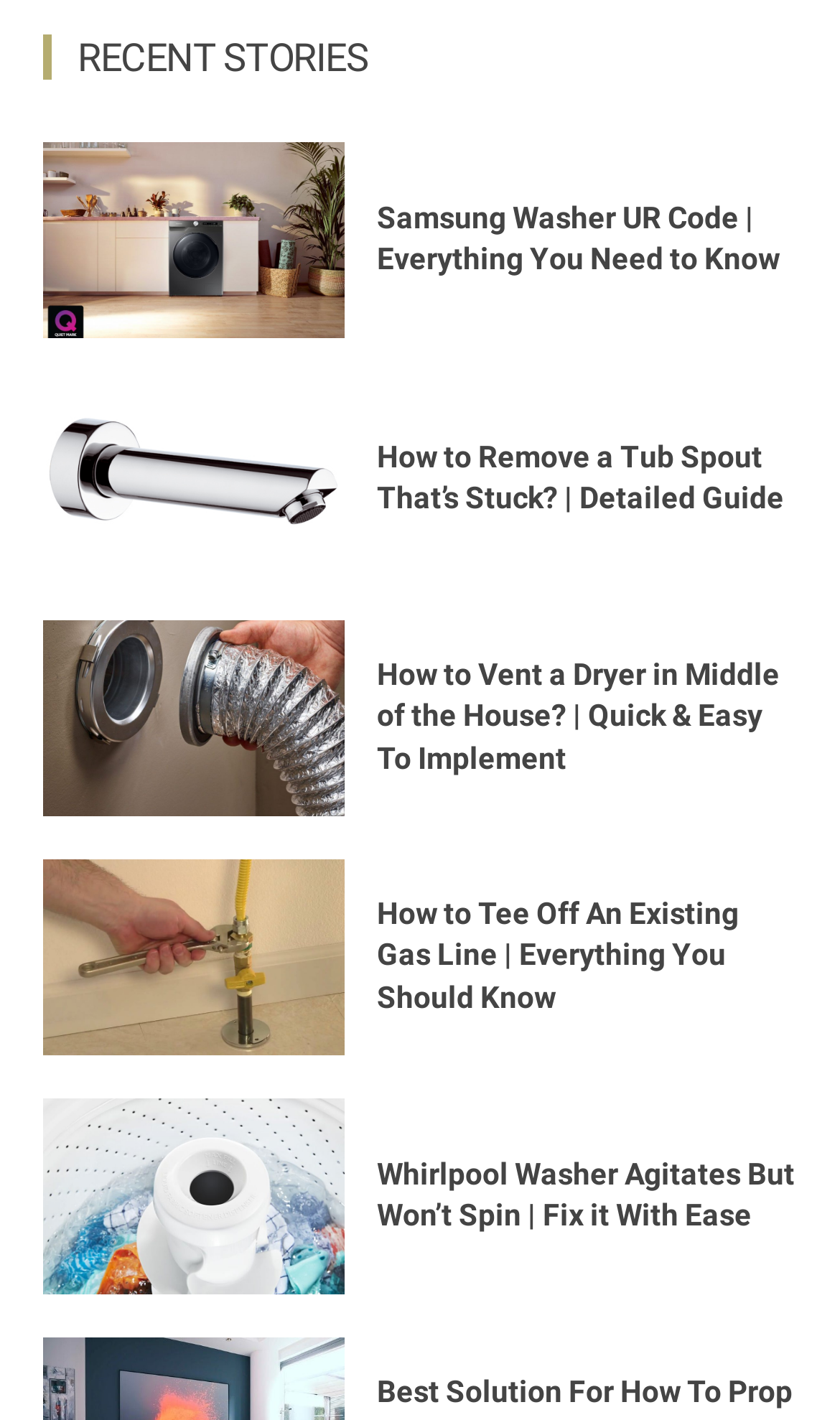Show me the bounding box coordinates of the clickable region to achieve the task as per the instruction: "read about Whirlpool Washer issues".

[0.051, 0.773, 0.41, 0.911]